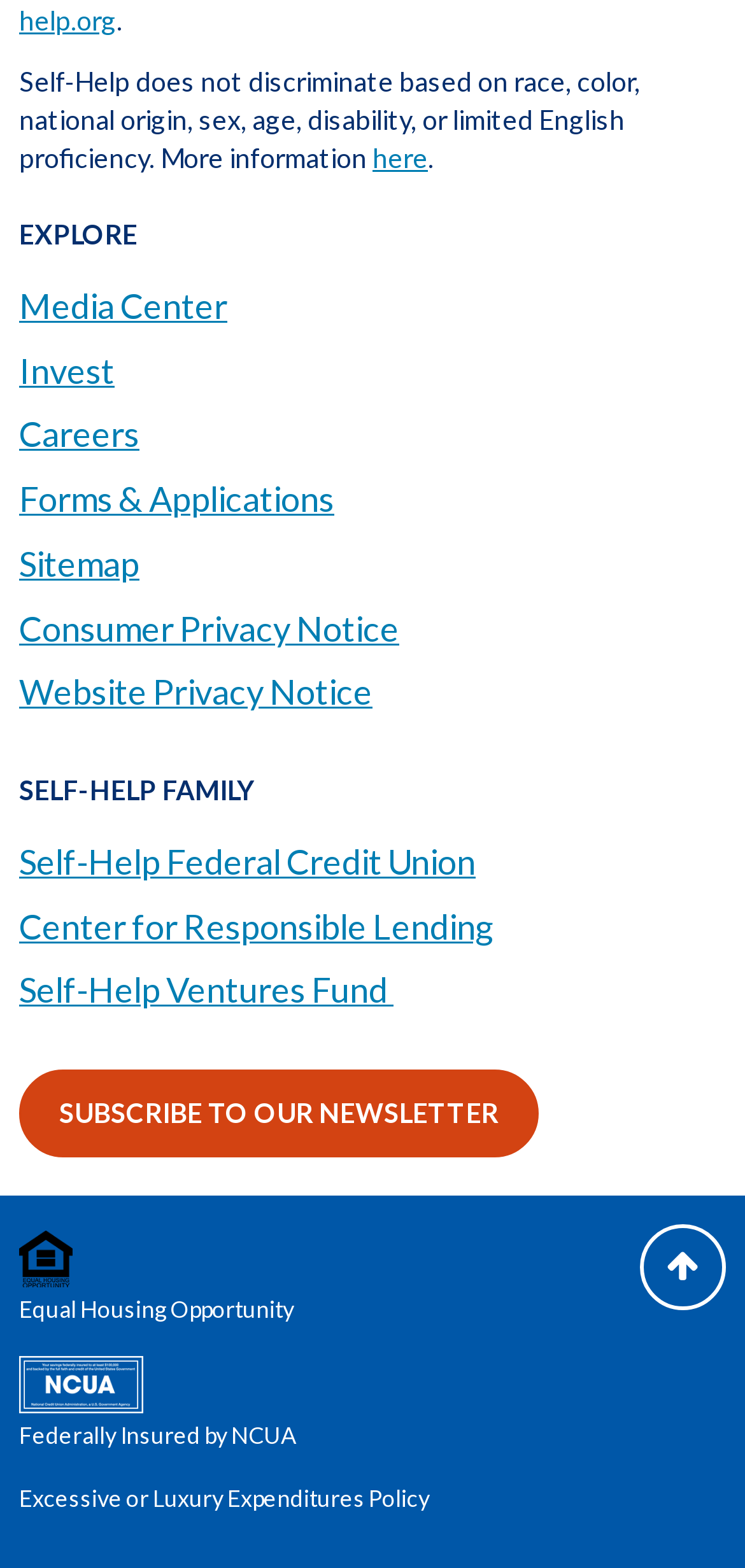What is the symbol at the bottom of the page?
Provide a detailed answer to the question using information from the image.

The symbol at the bottom of the page is an image with the text 'Equal Housing Opportunity', indicating that the organization is an equal housing opportunity provider.